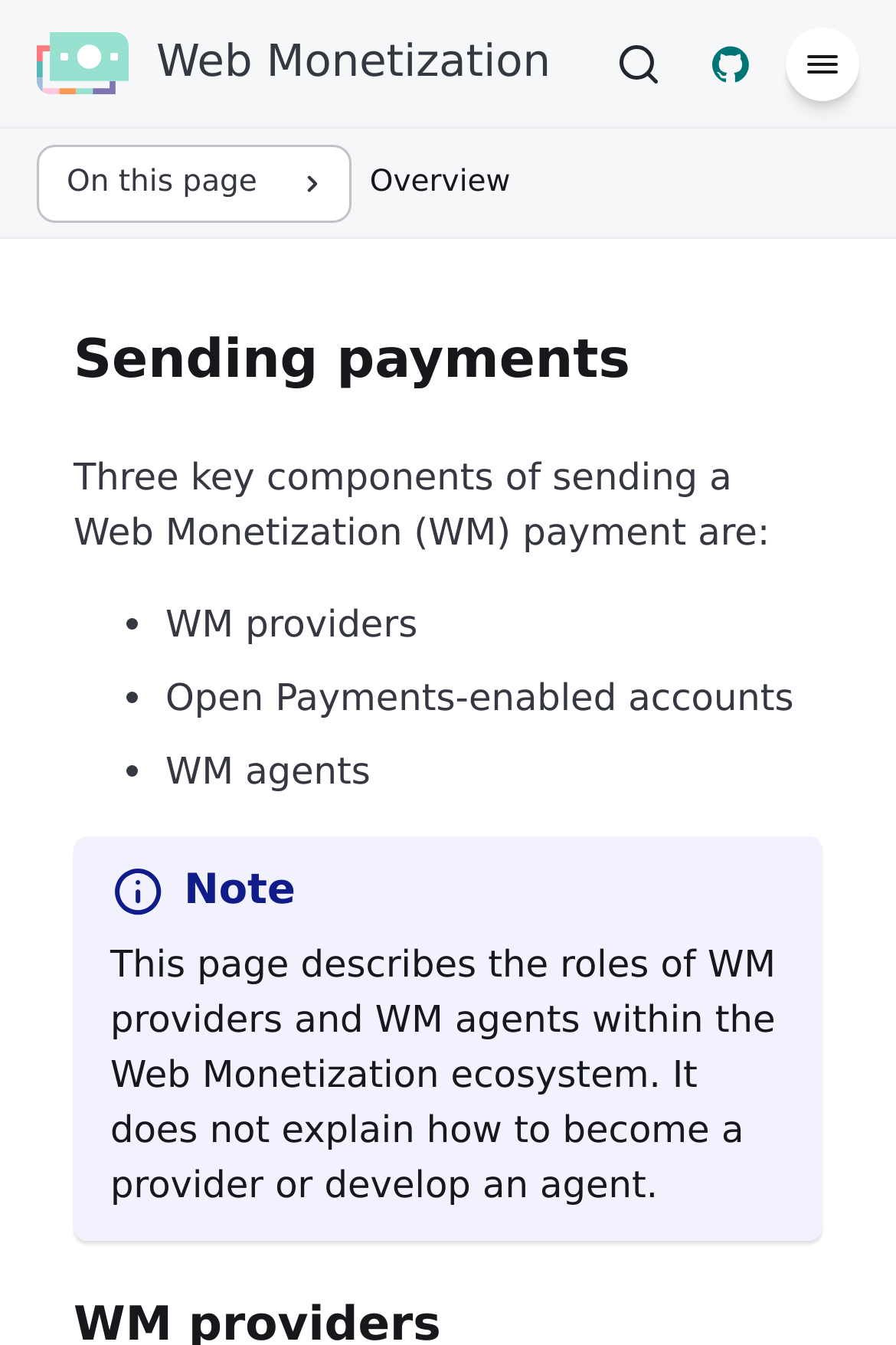What is the logo on the top left corner?
Look at the screenshot and respond with a single word or phrase.

Web Monetization logo